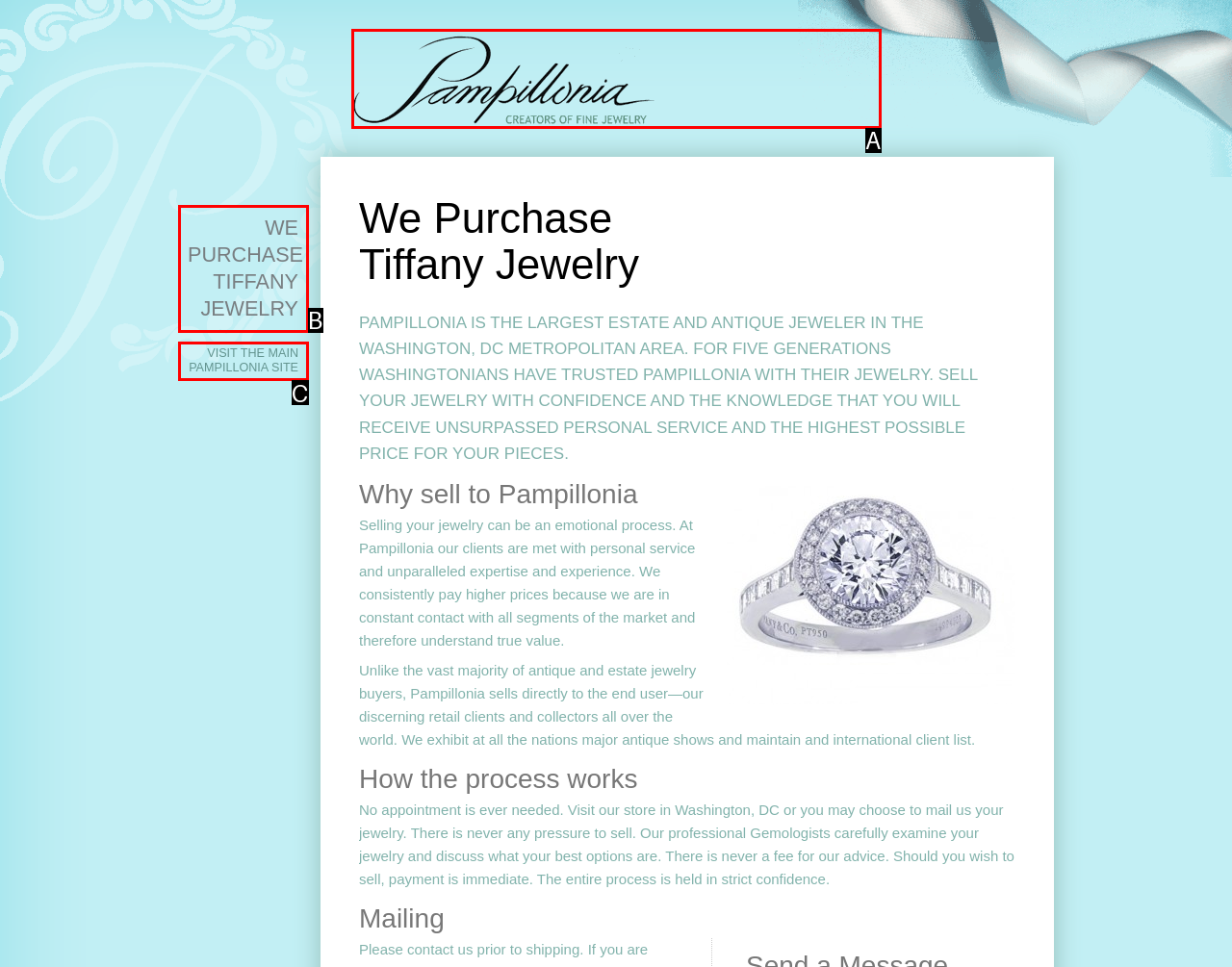Identify which HTML element matches the description: We purchase Tiffany Jewelry
Provide your answer in the form of the letter of the correct option from the listed choices.

B